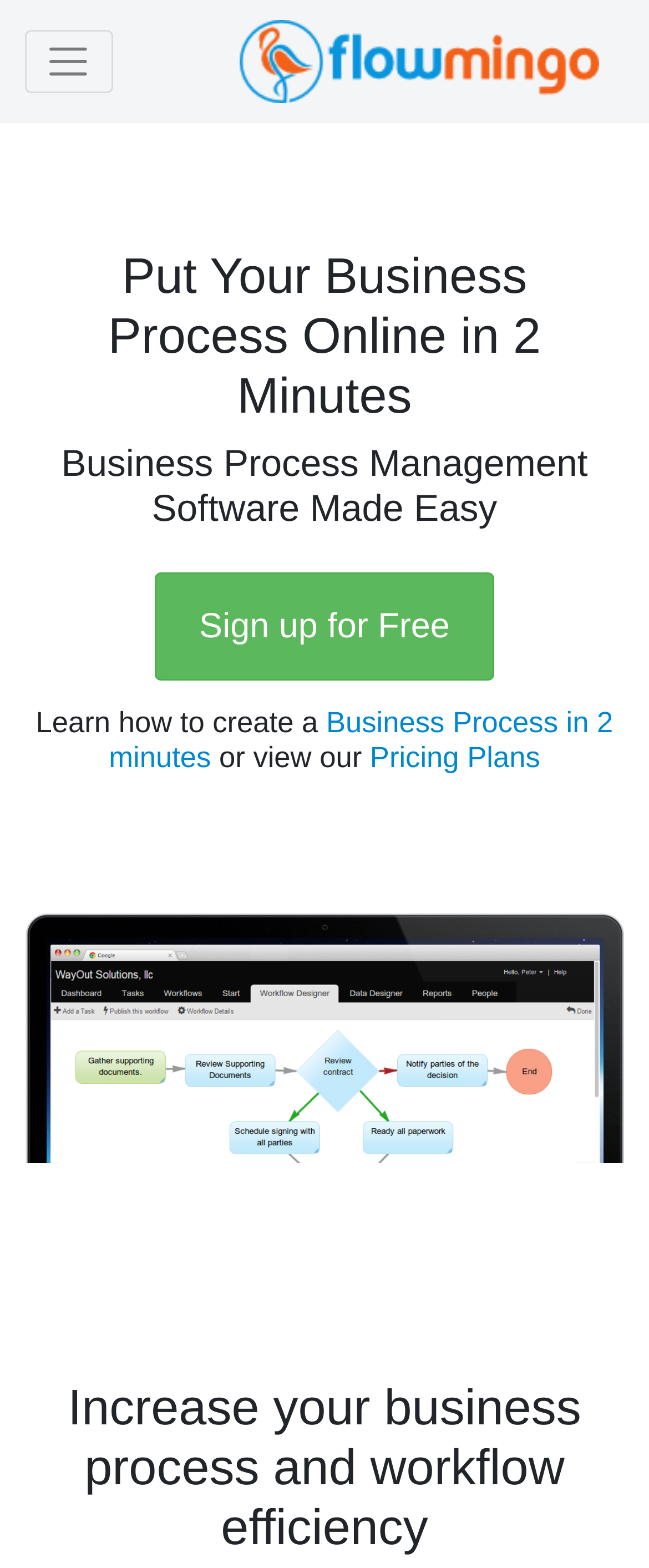Please locate the UI element described by "alt="flowmingo-small2 logo"" and provide its bounding box coordinates.

[0.369, 0.008, 0.962, 0.071]